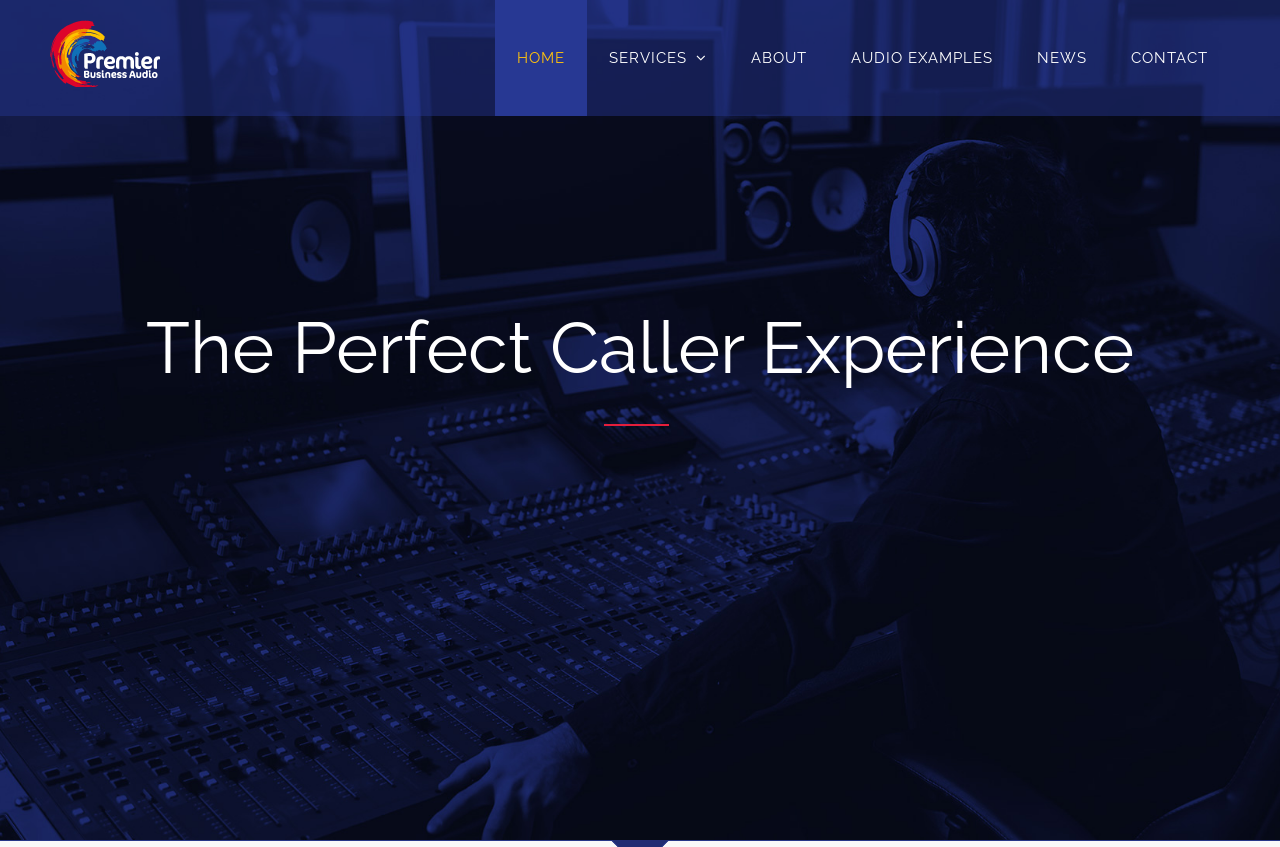Please give a concise answer to this question using a single word or phrase: 
What is the tagline of the company?

The Perfect Caller Experience